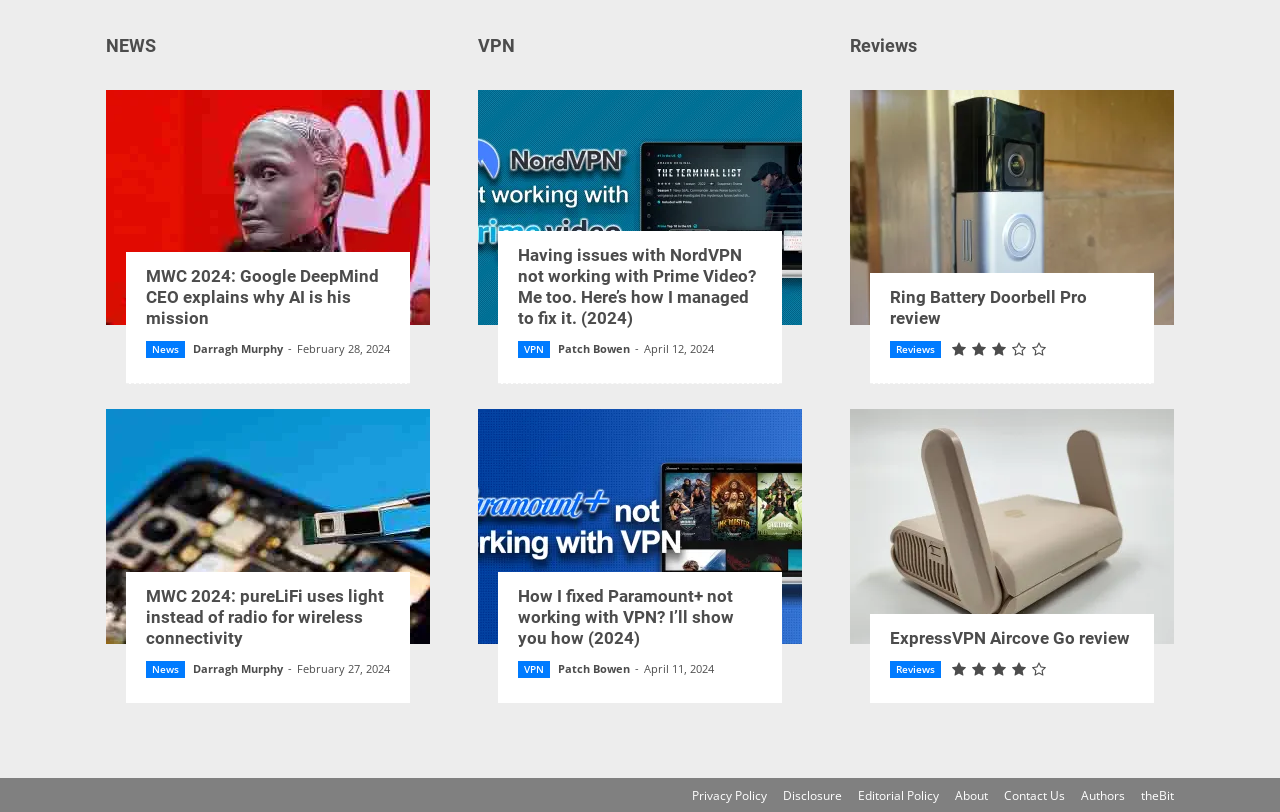Provide a single word or phrase answer to the question: 
What is the type of the third article in the 'Reviews' section?

Ring Battery Doorbell Pro review